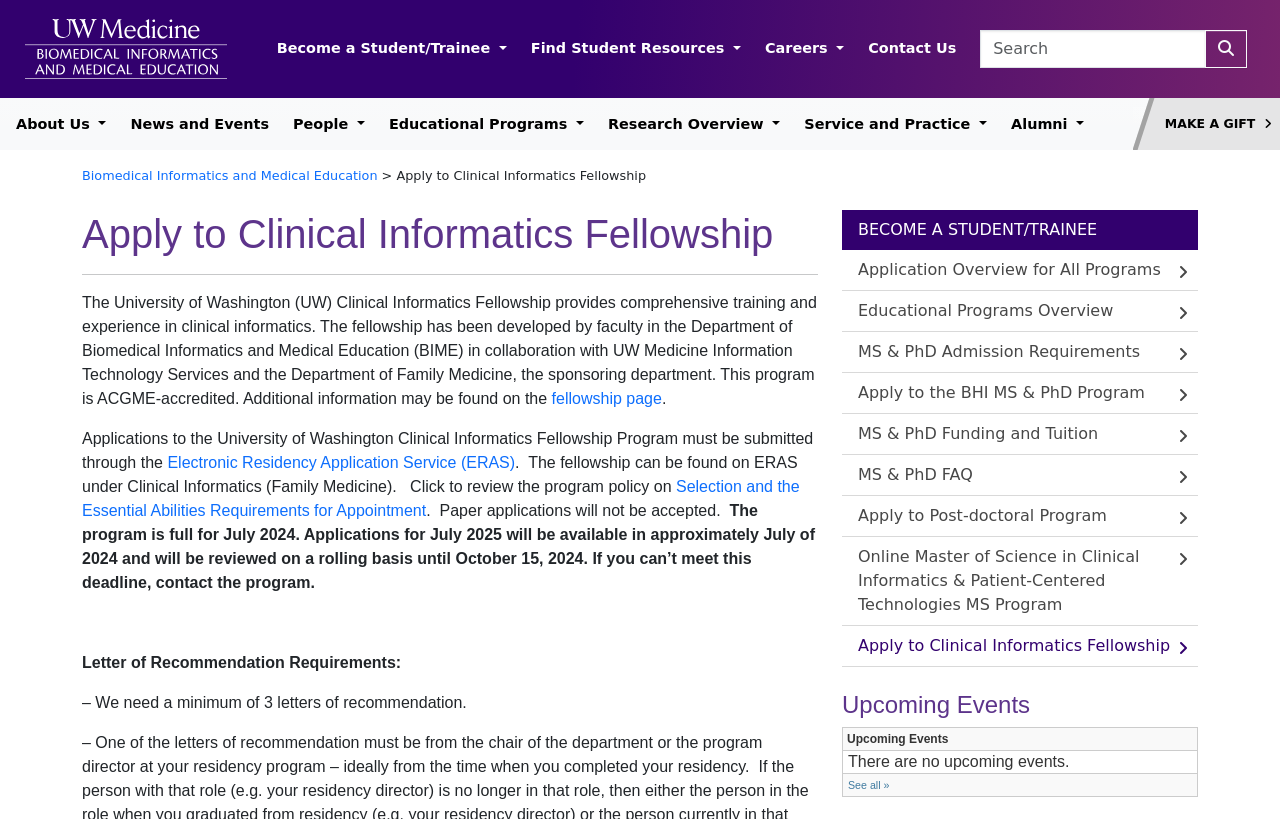Please identify the bounding box coordinates of the element I need to click to follow this instruction: "Review the program policy on Selection and the Essential Abilities Requirements for Appointment".

[0.064, 0.583, 0.625, 0.633]